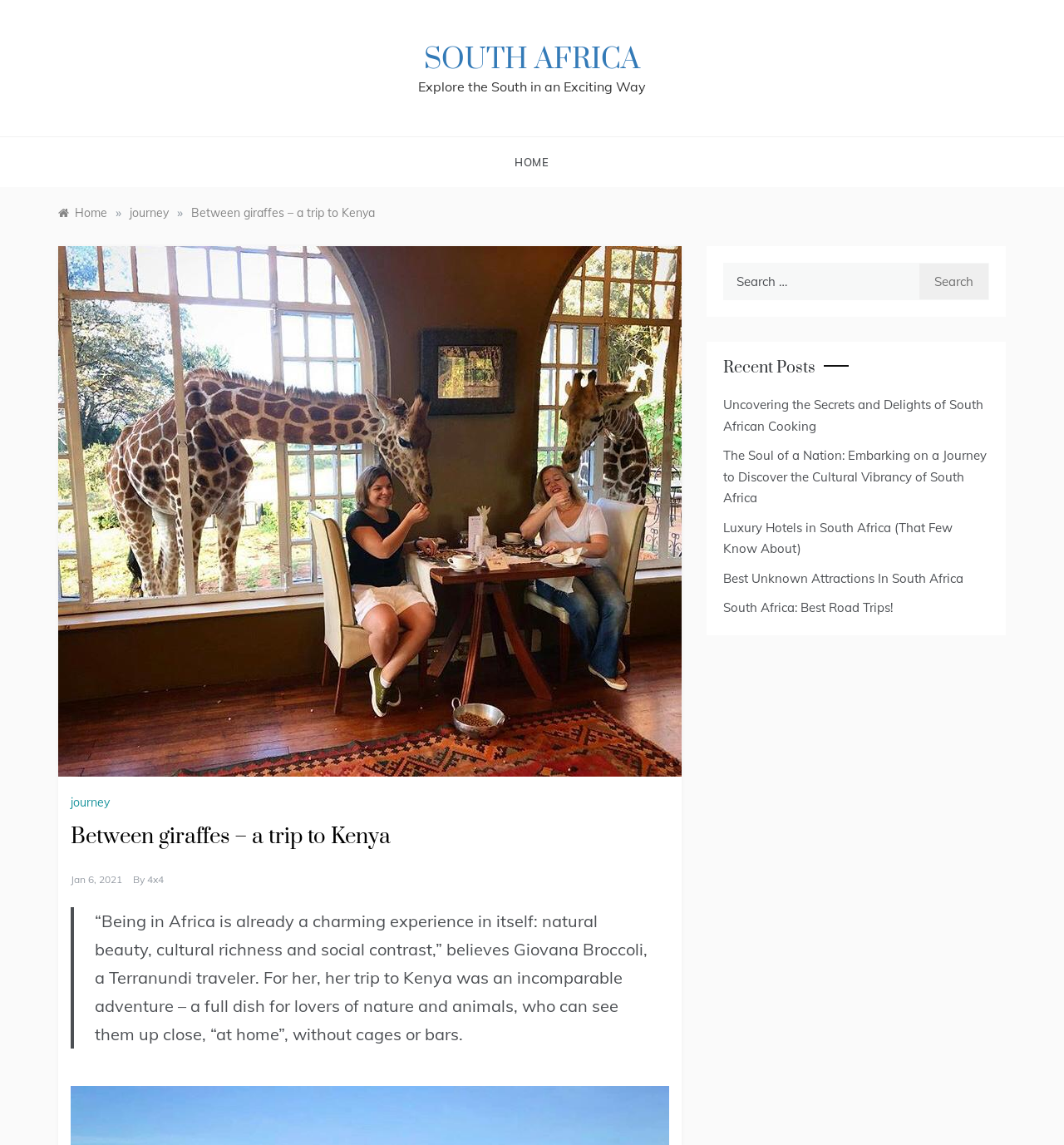Extract the bounding box coordinates for the UI element described as: "South Africa".

[0.398, 0.036, 0.602, 0.068]